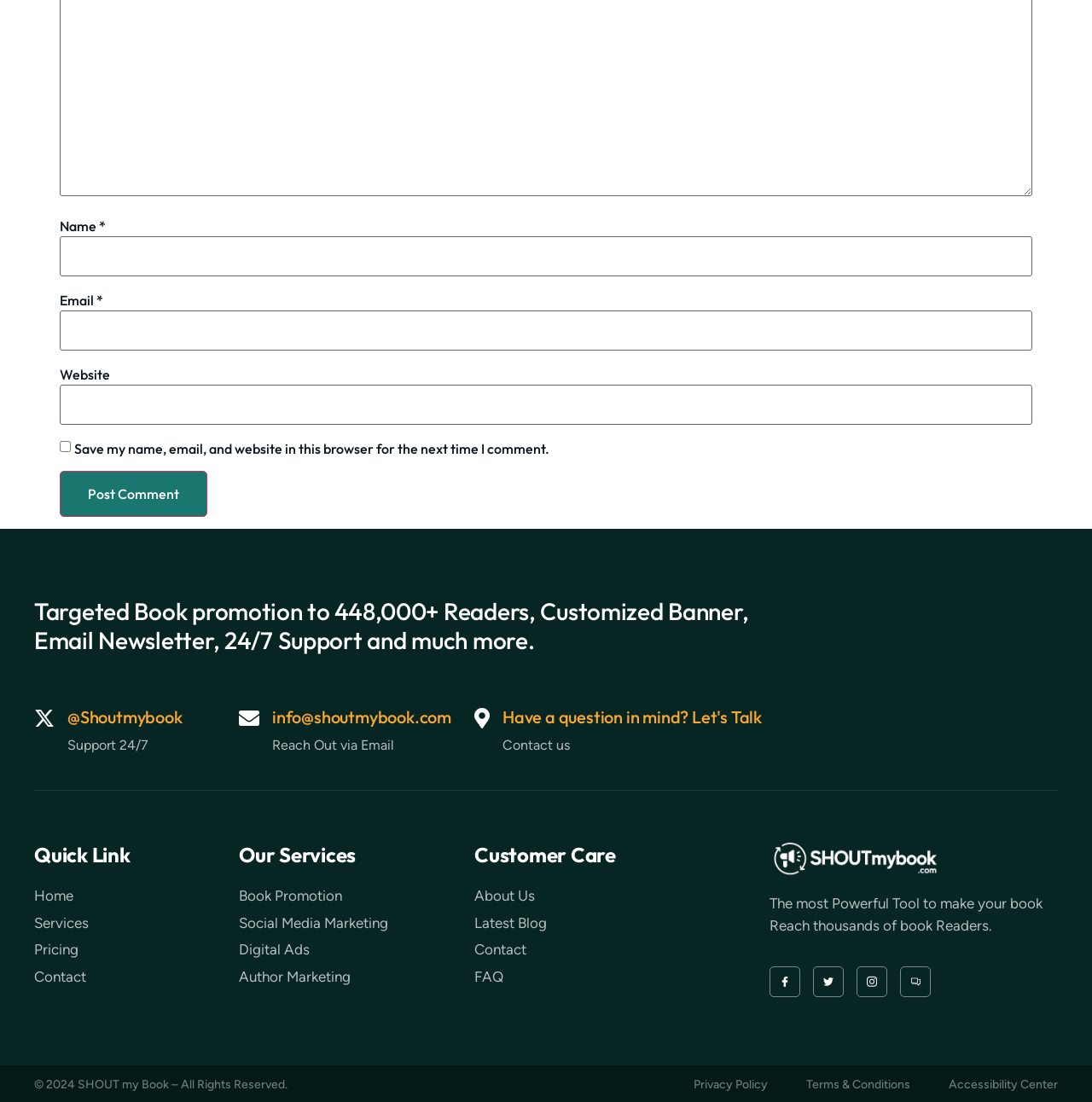What is the copyright year mentioned at the bottom of the webpage?
Using the image, provide a concise answer in one word or a short phrase.

2024